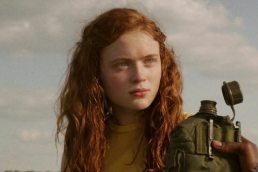What is the mood of the scene?
Please ensure your answer is as detailed and informative as possible.

The caption describes the background as having a 'cloudy sky', which adds a sense of drama to the scene, and the girl's intense gaze and the object she's holding also contribute to a sense of urgency and adventure, creating an overall dramatic mood.